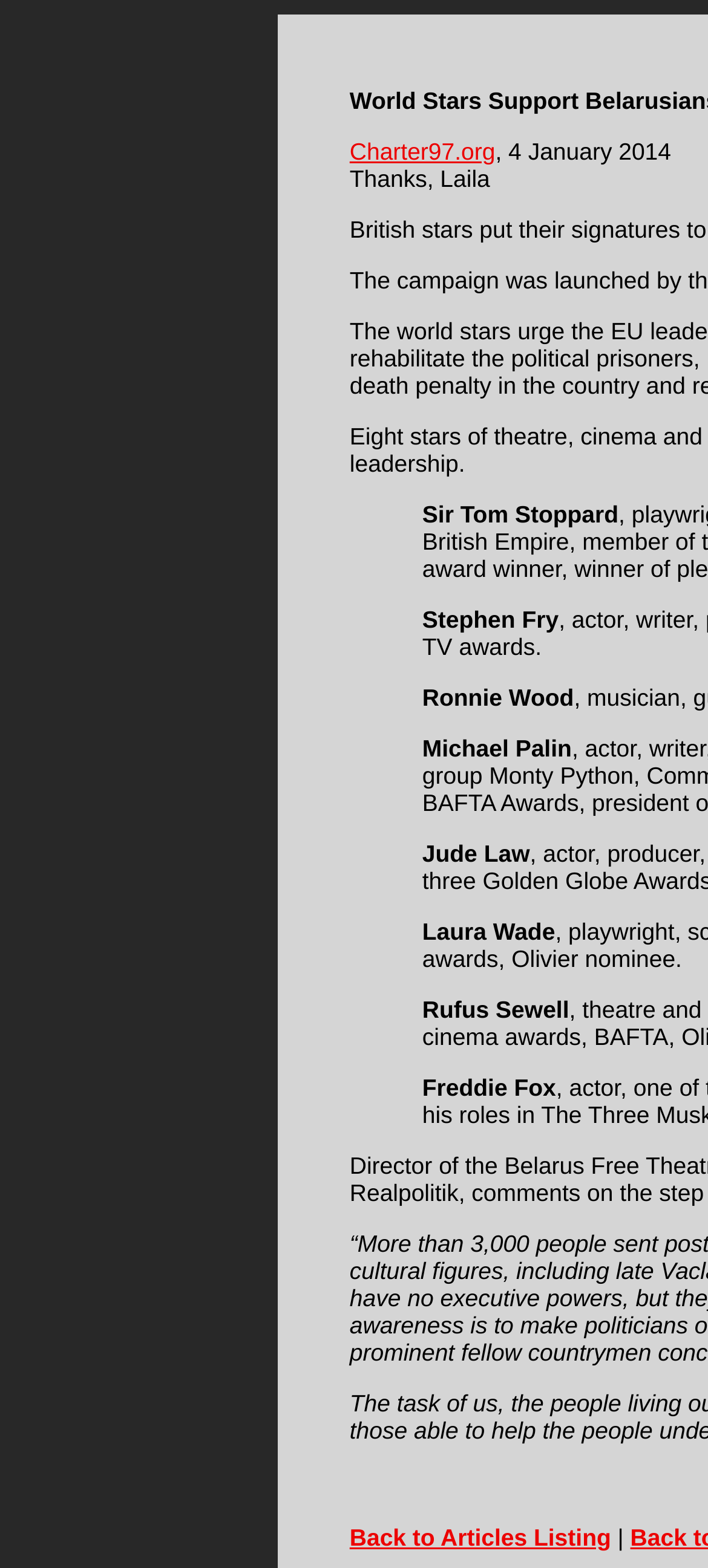Refer to the image and provide a thorough answer to this question:
How many celebrities are mentioned?

I counted the number of StaticText elements that contain names of celebrities, which are Sir Tom Stoppard, Stephen Fry, Ronnie Wood, Michael Palin, Jude Law, Laura Wade, and Rufus Sewell.